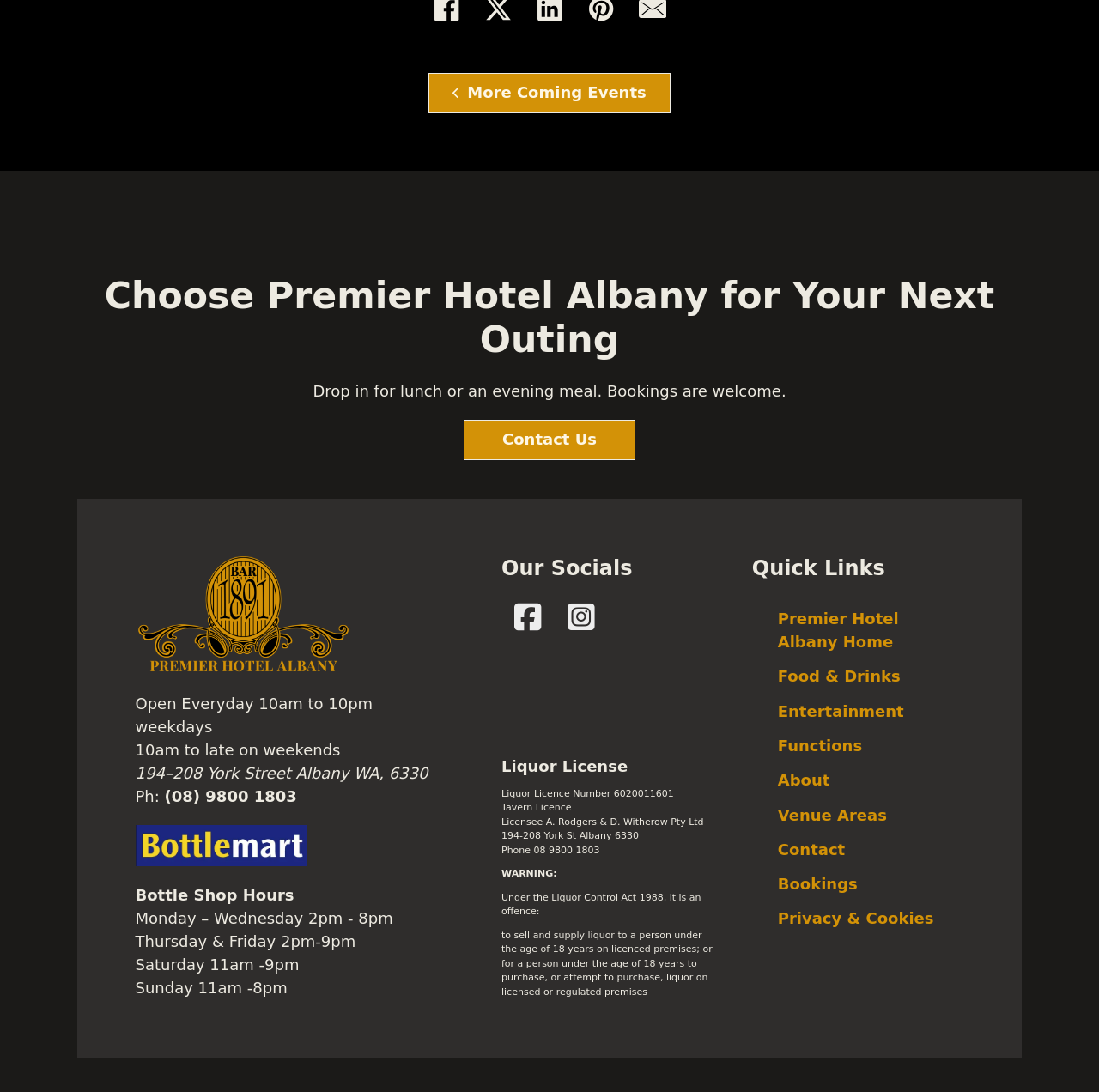What social media platforms does the hotel have?
Answer the question in a detailed and comprehensive manner.

The hotel has two social media platforms which can be found in the 'Our Socials' section of the footer. The icons for these platforms are displayed, but the specific platforms are not explicitly stated.